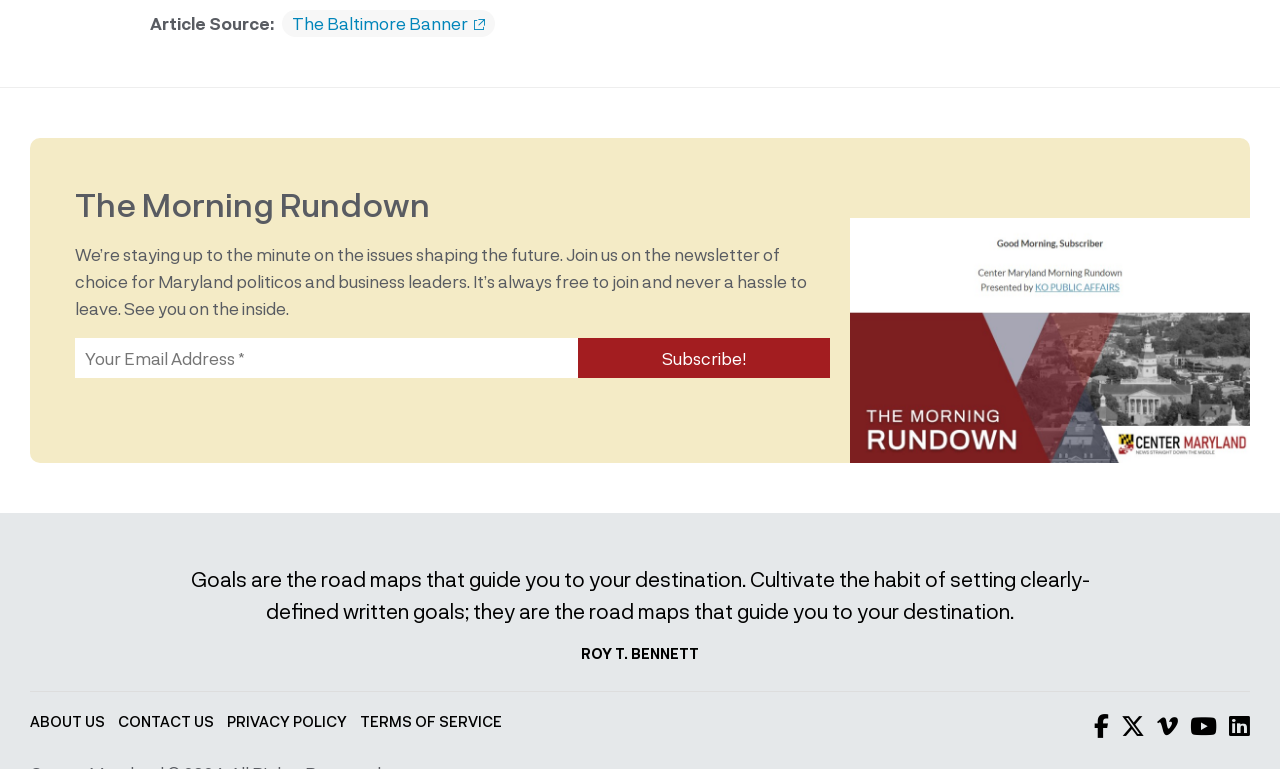For the given element description (713) 900-4722, determine the bounding box coordinates of the UI element. The coordinates should follow the format (top-left x, top-left y, bottom-right x, bottom-right y) and be within the range of 0 to 1.

None